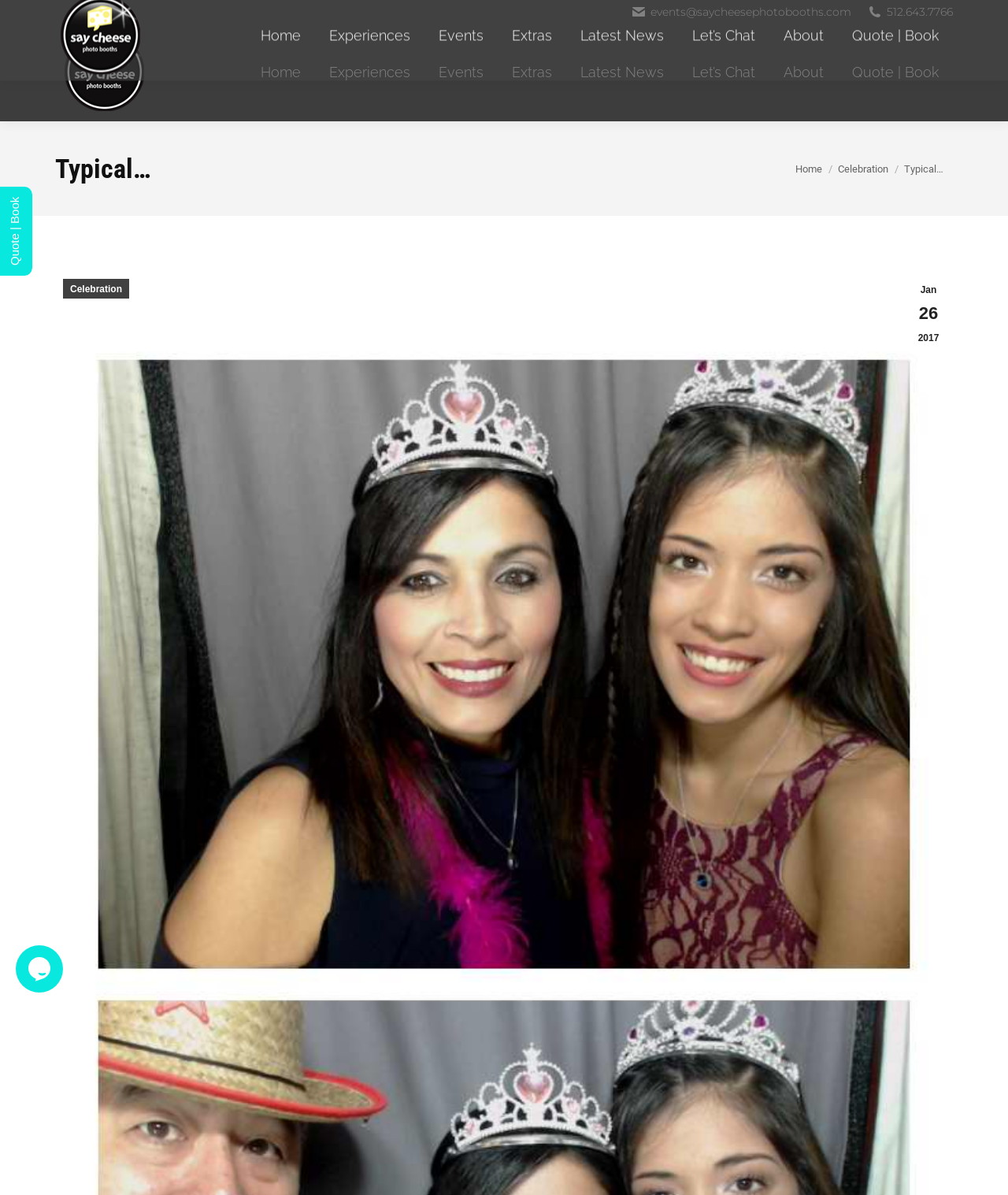Determine the bounding box coordinates of the UI element described below. Use the format (top-left x, top-left y, bottom-right x, bottom-right y) with floating point numbers between 0 and 1: Latest News

[0.562, 0.02, 0.673, 0.102]